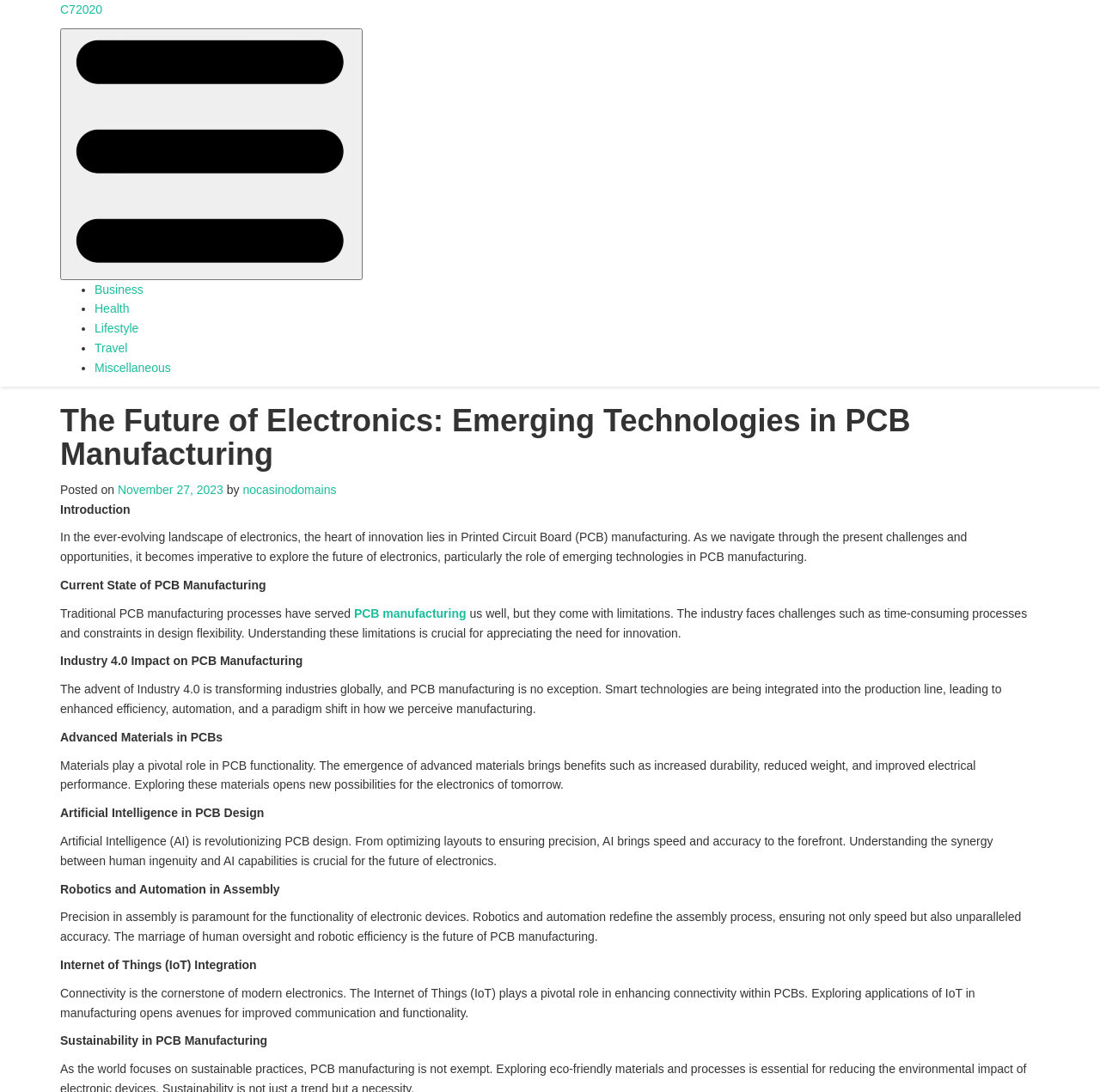From the screenshot, find the bounding box of the UI element matching this description: "parent_node: Business". Supply the bounding box coordinates in the form [left, top, right, bottom], each a float between 0 and 1.

[0.055, 0.026, 0.33, 0.256]